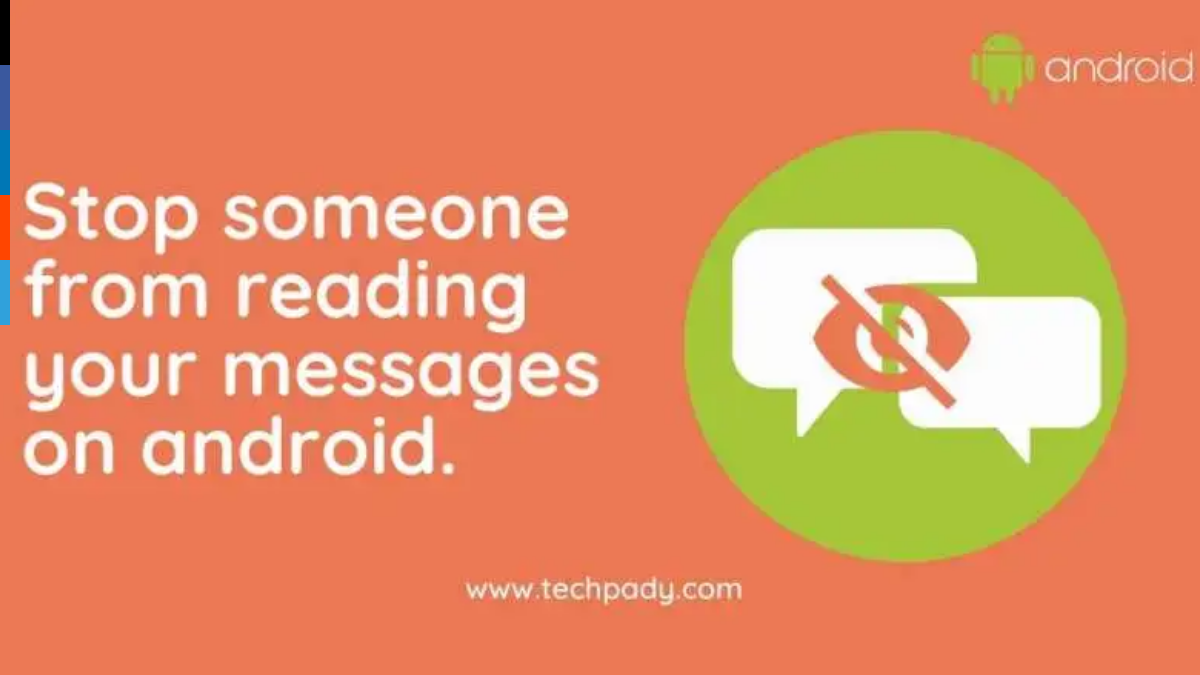Answer succinctly with a single word or phrase:
What is the purpose of the crossed-out eye icon?

To symbolize preventing unauthorized access